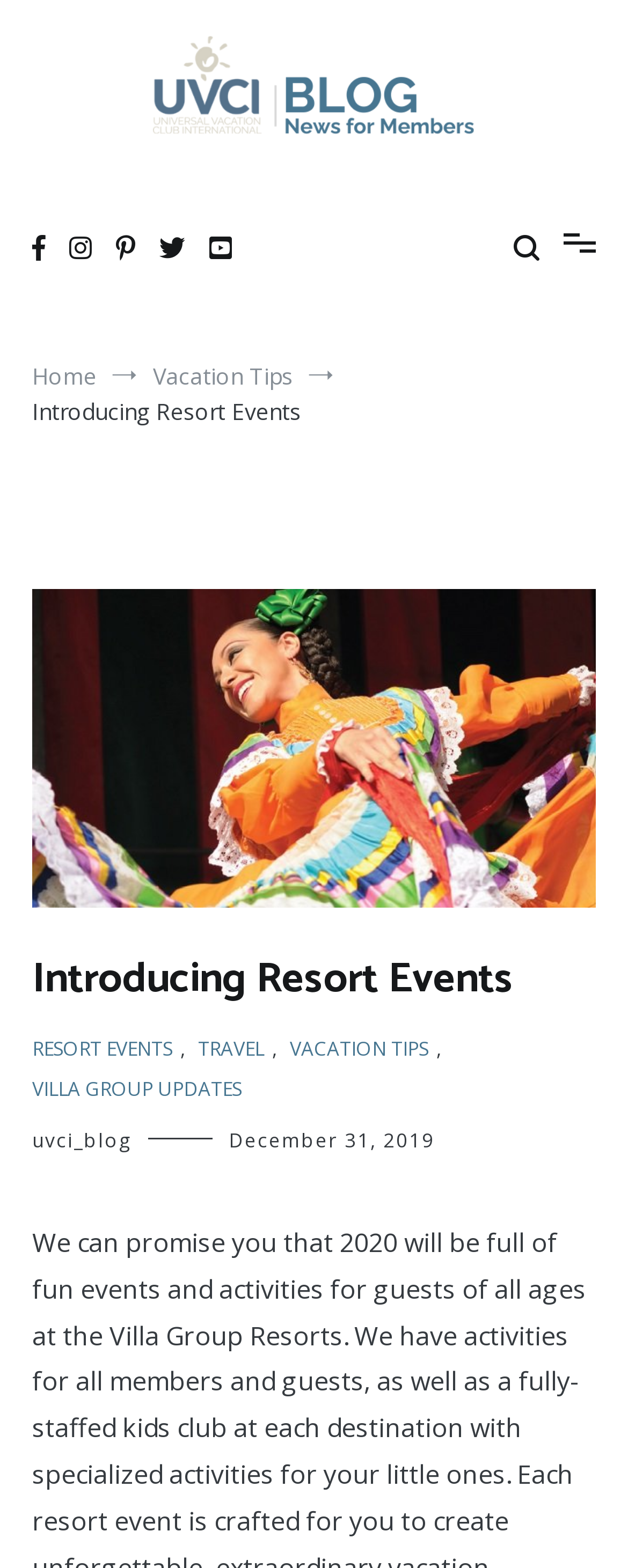Describe the webpage in detail, including text, images, and layout.

The webpage appears to be a blog post titled "Introducing Resort Events" on the "My UVCI blog" platform. At the top left, there is a link to the blog's homepage, accompanied by a small image of the blog's logo. Next to the logo, there is a text "News for members". 

Below the top section, there are five social media links, represented by icons, aligned horizontally. 

Further down, there is a navigation section with breadcrumbs, showing the path "Home > Vacation Tips > Introducing Resort Events". 

The main content of the page is divided into two sections. The first section has a heading "Introducing Resort Events" and a subheading with links to related topics, including "RESORT EVENTS", "TRAVEL", "VACATION TIPS", and "VILLA GROUP UPDATES". 

The second section appears to be a blog post summary, with a link to the full post titled "uvci_blog" and a timestamp "December 31, 2019" on the right side.